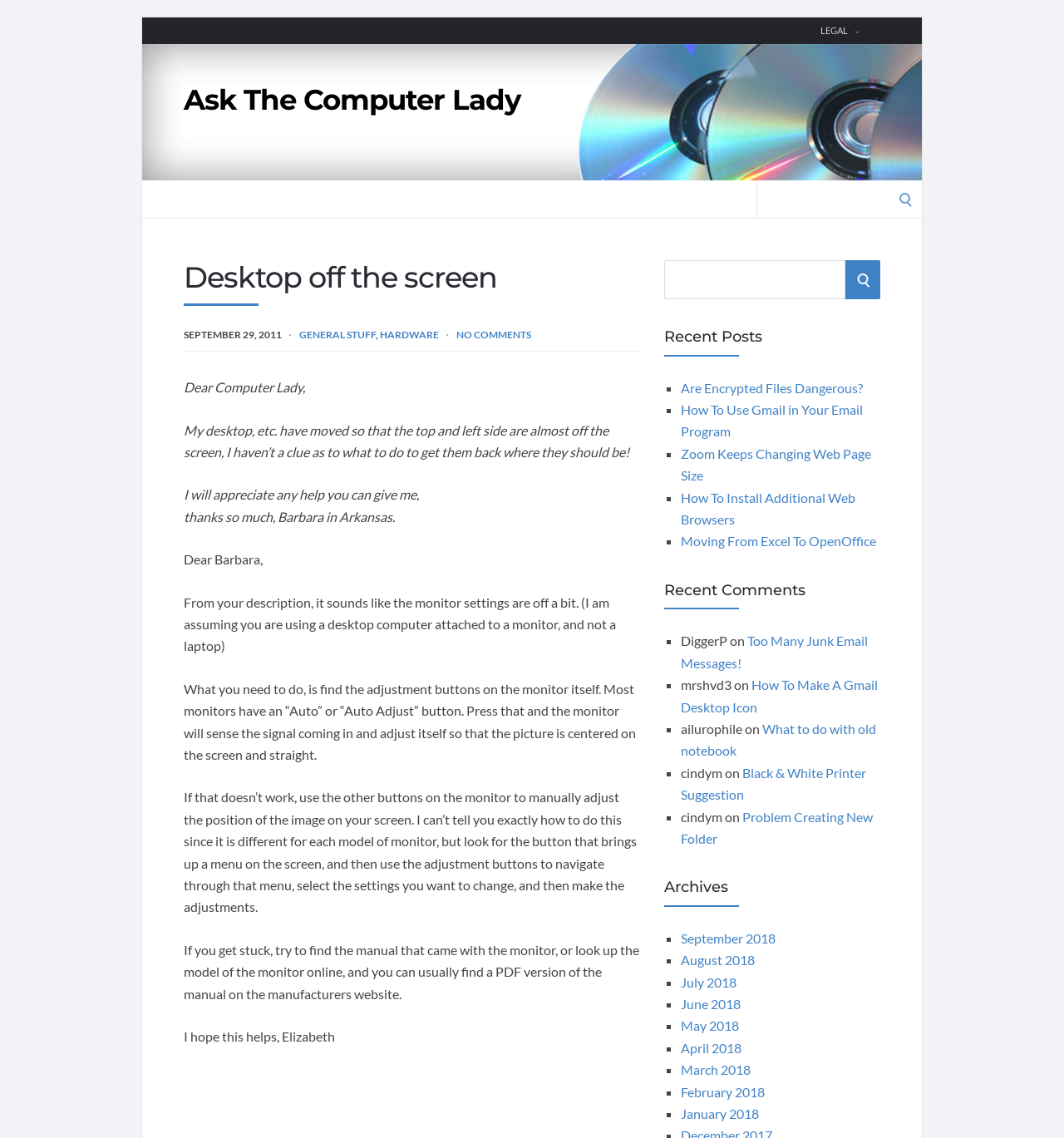Please determine the bounding box coordinates of the clickable area required to carry out the following instruction: "Read 'Recent Posts'". The coordinates must be four float numbers between 0 and 1, represented as [left, top, right, bottom].

[0.624, 0.289, 0.827, 0.313]